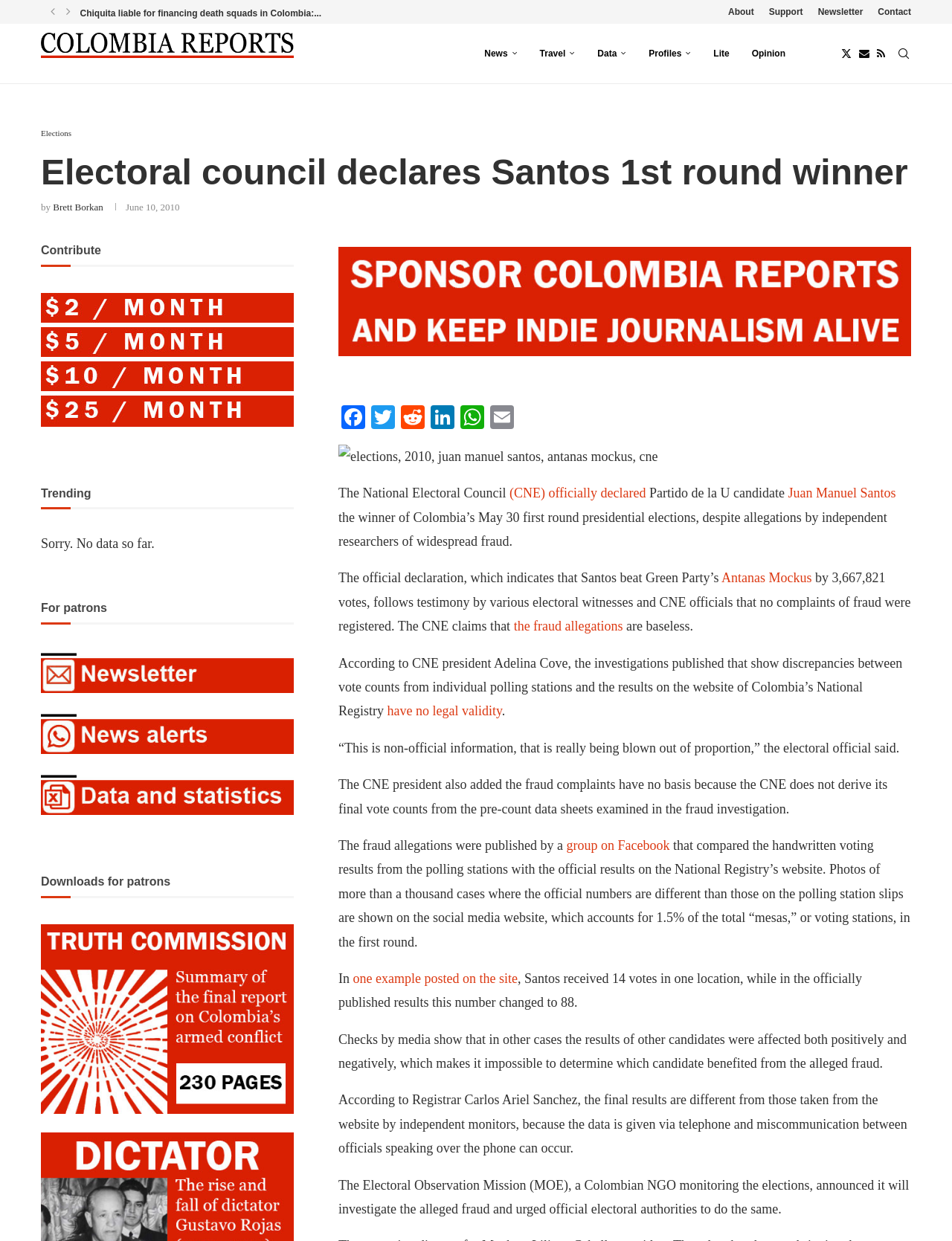Identify the bounding box coordinates for the UI element described as: "have no legal validity". The coordinates should be provided as four floats between 0 and 1: [left, top, right, bottom].

[0.407, 0.567, 0.527, 0.579]